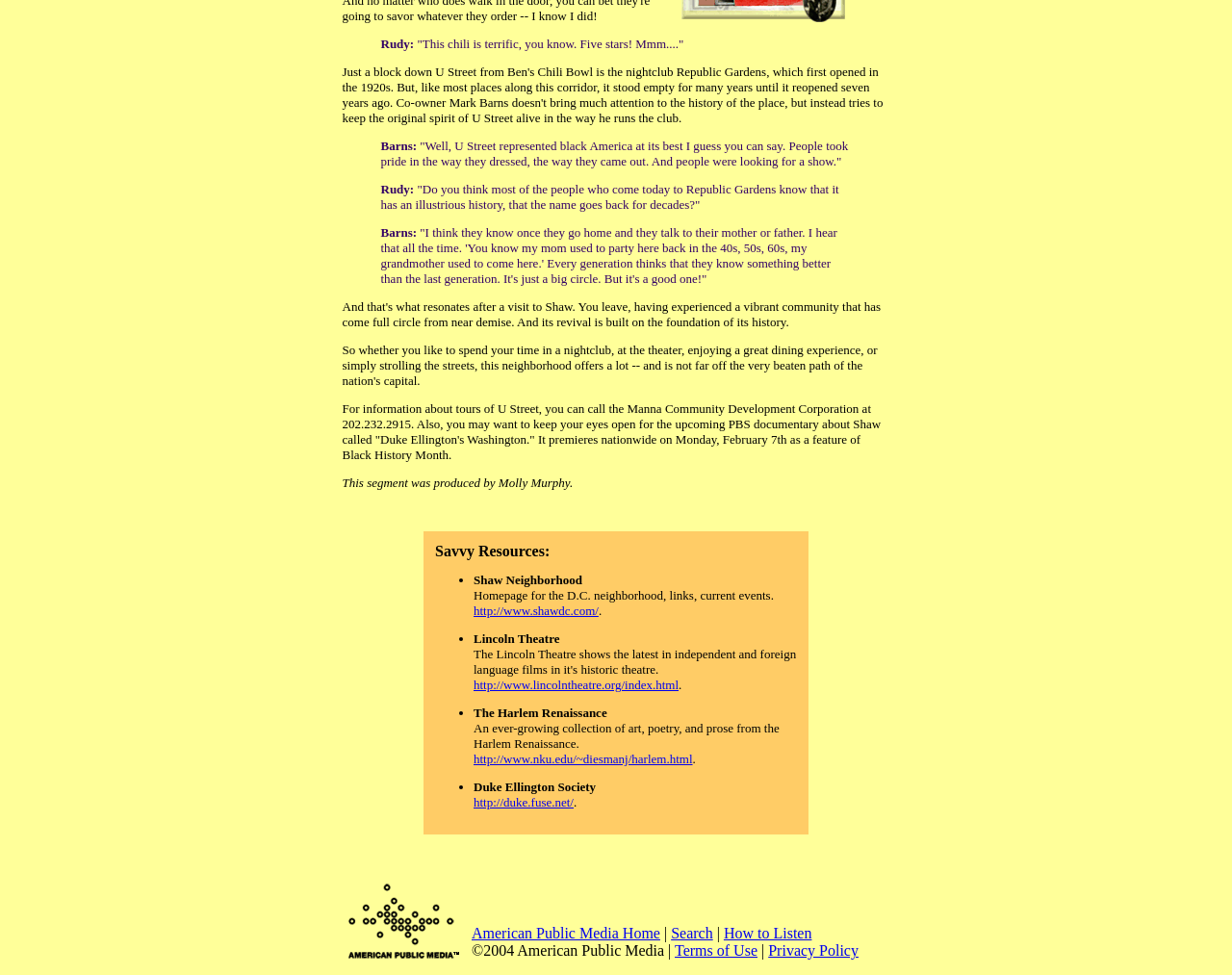What is the phone number to call for information about U Street tours?
Provide a comprehensive and detailed answer to the question.

I found the answer by reading the text content of the webpage, specifically the section that provides information about U Street tours. The phone number is mentioned as a contact for the Manna Community Development Corporation.